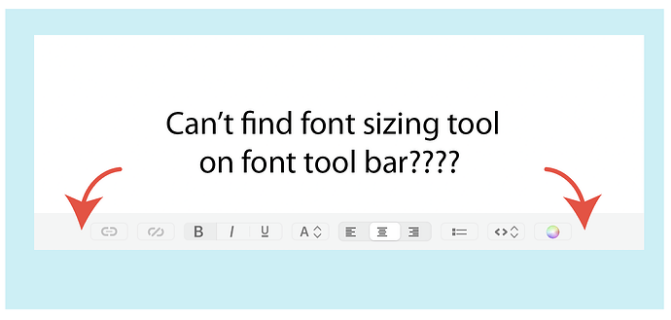Elaborate on all the features and components visible in the image.

The image depicts a user interface element with a bold, large text reading, "Can’t find font sizing tool on font tool bar????" This text highlights a common issue faced by users when editing text, specifically the difficulty in locating the font size adjustment feature. Below the text, there are several icons representing various text formatting options, including bold, italics, underline, and other styling tools. Two arrows point towards the formatting toolbar, emphasizing the lack of visibility of the font sizing tool, which is central to the user's concern. The background is a light blue, creating a visually appealing contrast with the white and black elements, enhancing the clarity of the complaint regarding the text editing functionality.